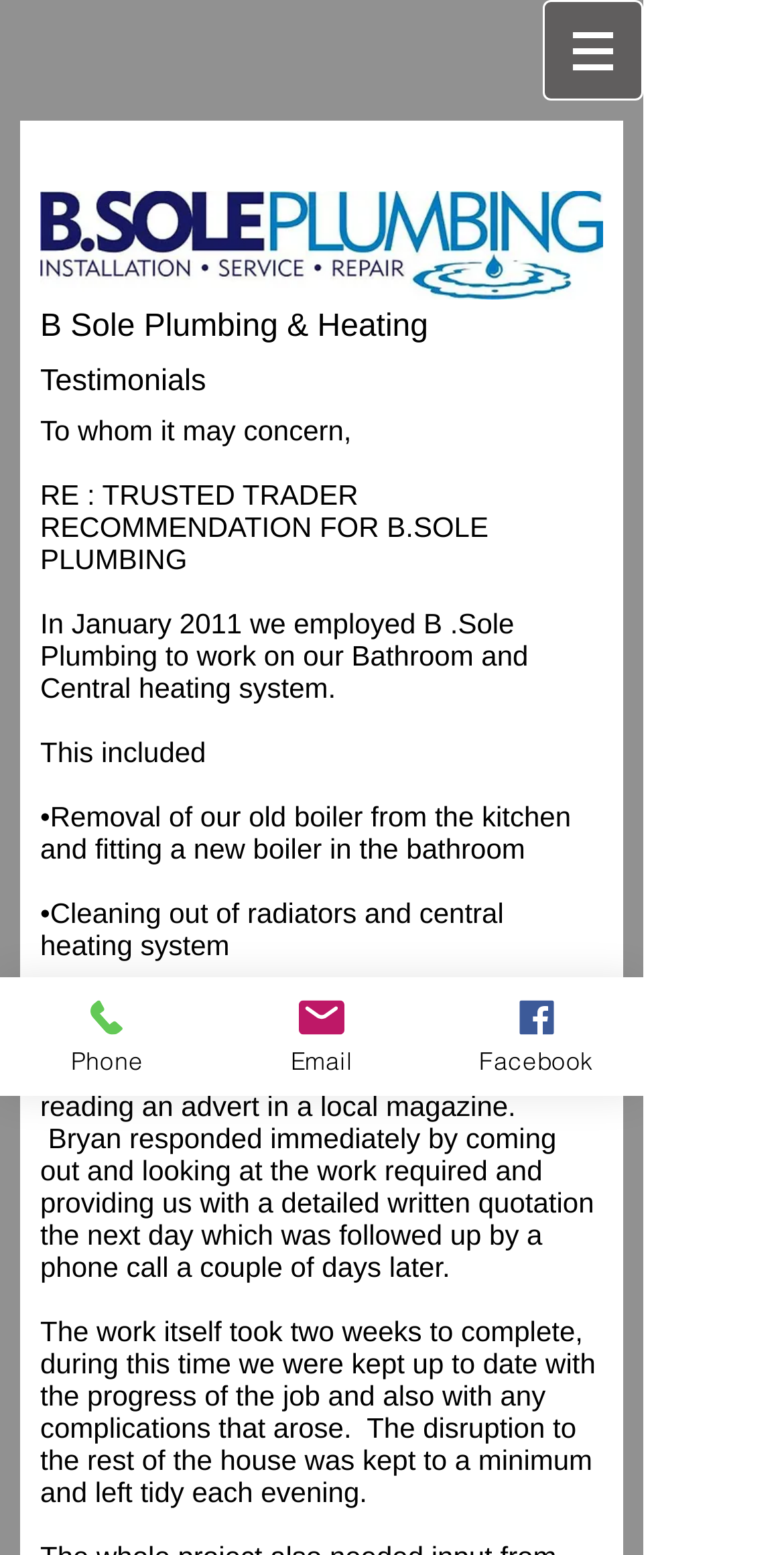Offer a detailed explanation of the webpage layout and contents.

The webpage is about testimonials for B Sole Plumbing & Heating. At the top, there is a navigation menu labeled "Site" with a button that has a popup menu. To the right of the navigation menu, there is a logo image of B Sole Plumbing & Heating. Below the logo, there is a heading that reads "Testimonials". 

Under the heading, there is a testimonial letter that starts with "To whom it may concern,". The letter is from a satisfied customer who employed B.Sole Plumbing to work on their bathroom and central heating system in January 2011. The customer describes the work done, including the removal of an old boiler, cleaning of radiators, and fitting of a new bathroom suite and shower. 

The customer praises Bryan, the owner of B.Sole Plumbing, for his prompt response, detailed quotation, and regular updates during the two-week project. The customer also appreciates the minimal disruption to their home and the tidy state of the work area each evening.

At the bottom left of the page, there are three links to contact B Sole Plumbing: "Phone", "Email", and "Facebook". Each link has an accompanying image.